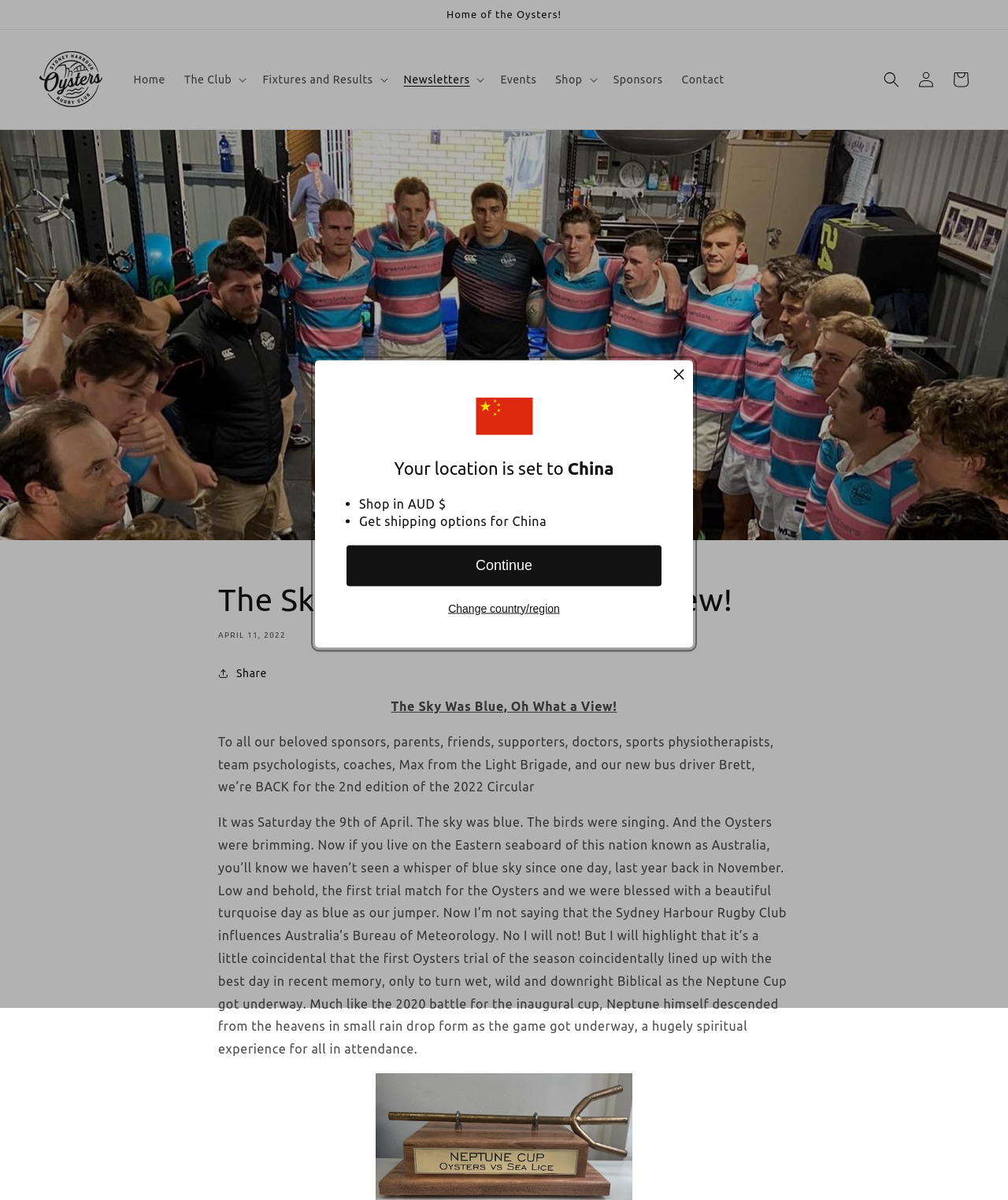Provide a short answer to the following question with just one word or phrase: What is the name of the bus driver mentioned in the article?

Brett